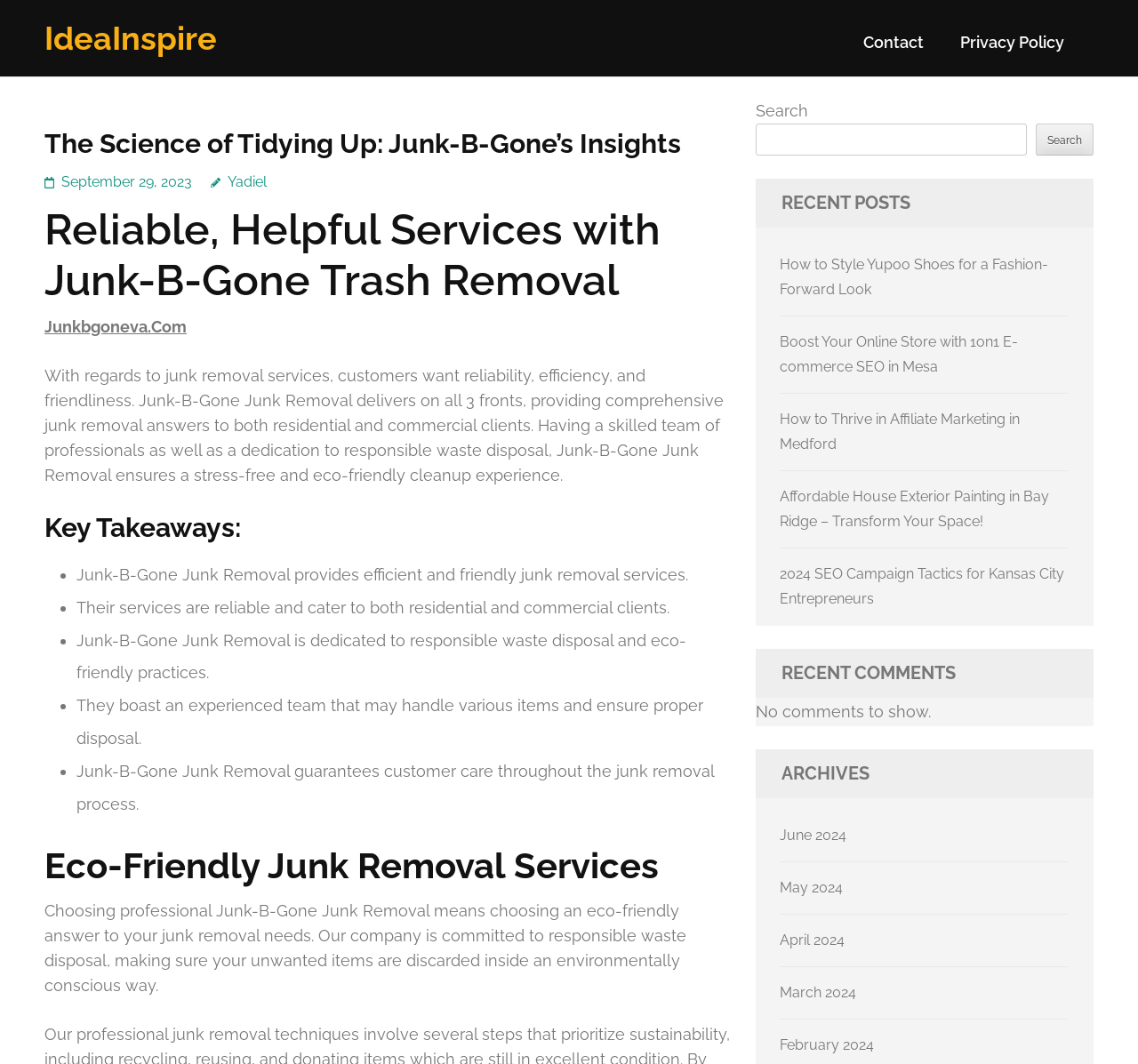Give a detailed account of the webpage, highlighting key information.

The webpage is about the science of tidying up, specifically featuring Junk-B-Gone's insights. At the top, there is a header section with a title "The Science of Tidying Up: Junk-B-Gone’s Insights" and a link to the website "IdeaInspire" on the left, followed by links to "Contact" and "Privacy Policy" on the right.

Below the header, there is a section with a heading "Reliable, Helpful Services with Junk-B-Gone Trash Removal". This section contains a paragraph of text describing Junk-B-Gone's junk removal services, highlighting their reliability, efficiency, and eco-friendly practices. There is also a link to "Junkbgoneva.Com" and a heading "Key Takeaways:" with a list of four bullet points summarizing the benefits of Junk-B-Gone's services.

Further down, there is a section with a heading "Eco-Friendly Junk Removal Services" containing a paragraph of text emphasizing Junk-B-Gone's commitment to responsible waste disposal and eco-friendly practices.

On the right side of the page, there is a search bar with a button and a heading "RECENT POSTS" above a list of five links to recent articles. Below the recent posts, there is a heading "RECENT COMMENTS" with a message indicating that there are no comments to show. Finally, there is a heading "ARCHIVES" with a list of five links to monthly archives from June 2024 to February 2024.